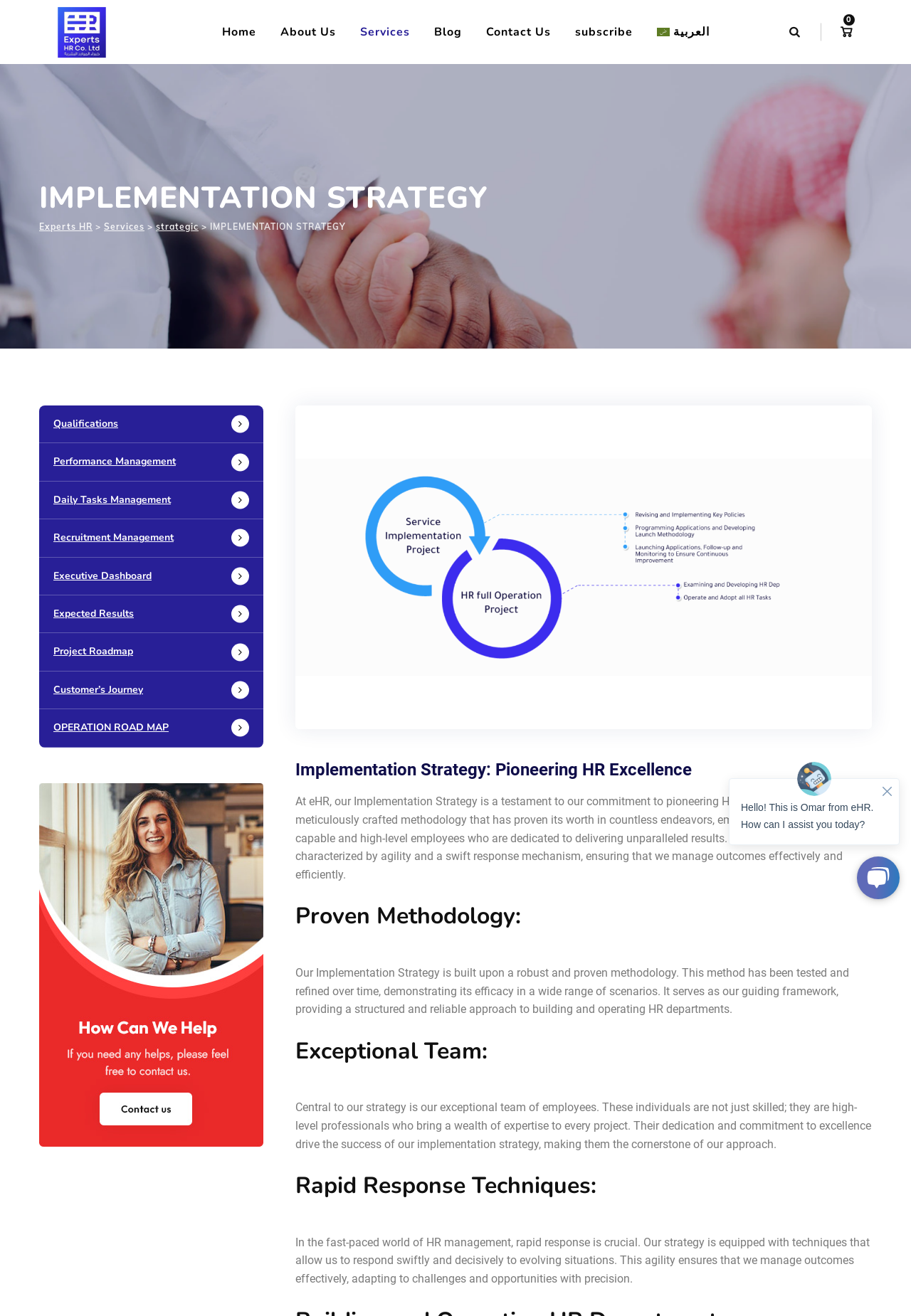Provide a one-word or brief phrase answer to the question:
What is the purpose of the implementation strategy?

Pioneering HR excellence